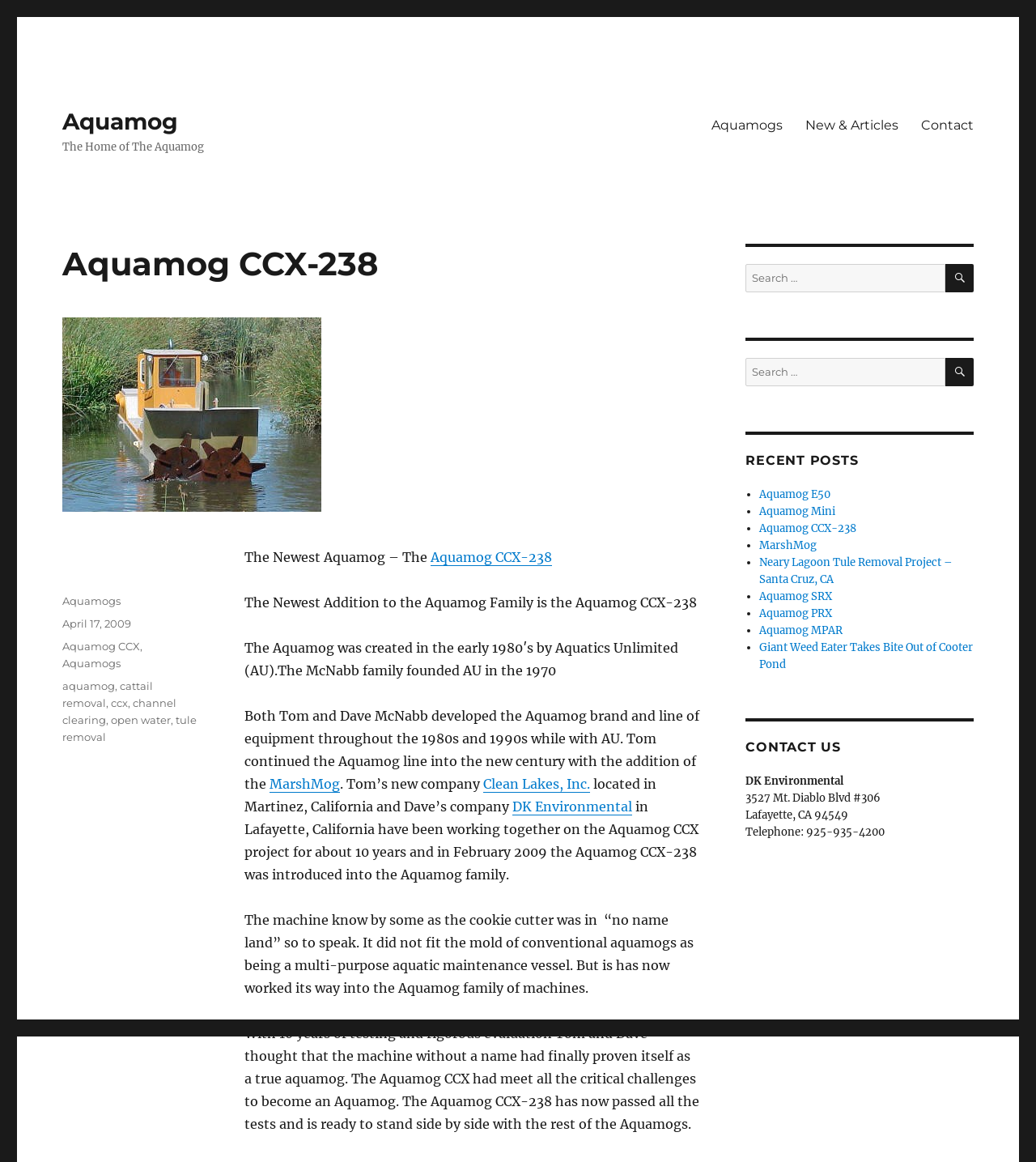Determine the bounding box for the HTML element described here: "Contact". The coordinates should be given as [left, top, right, bottom] with each number being a float between 0 and 1.

[0.878, 0.093, 0.951, 0.122]